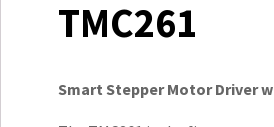Please examine the image and provide a detailed answer to the question: What are the two control signal options for the TMC261?

The subtitle mentions that the TMC261 can function with both SPI and standard step/direction control signals, indicating that it has the capability to work with two different control signal options.